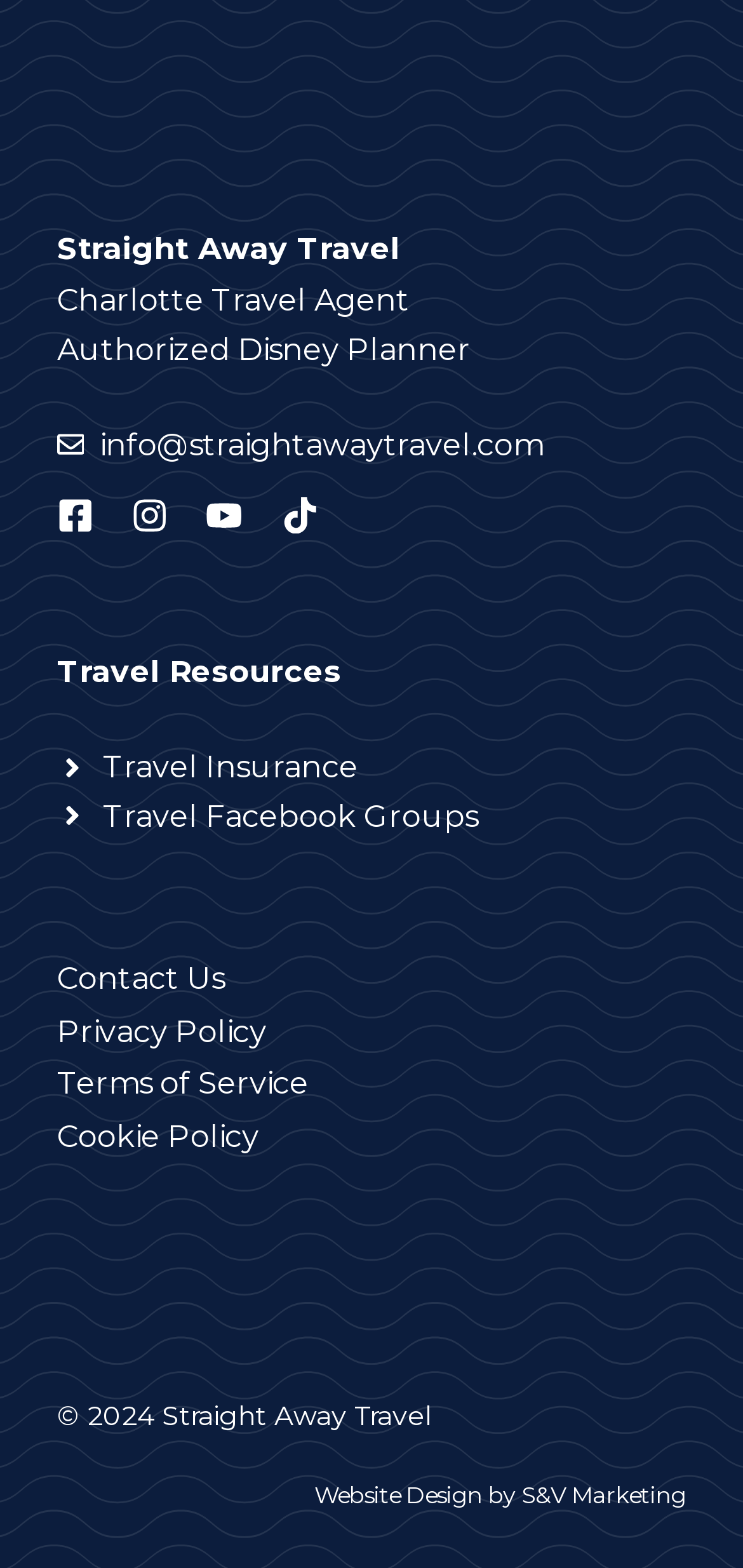What is the name of the travel agency?
Examine the webpage screenshot and provide an in-depth answer to the question.

The name of the travel agency can be found at the top of the webpage, where it says 'Straight Away Travel' in a static text element.